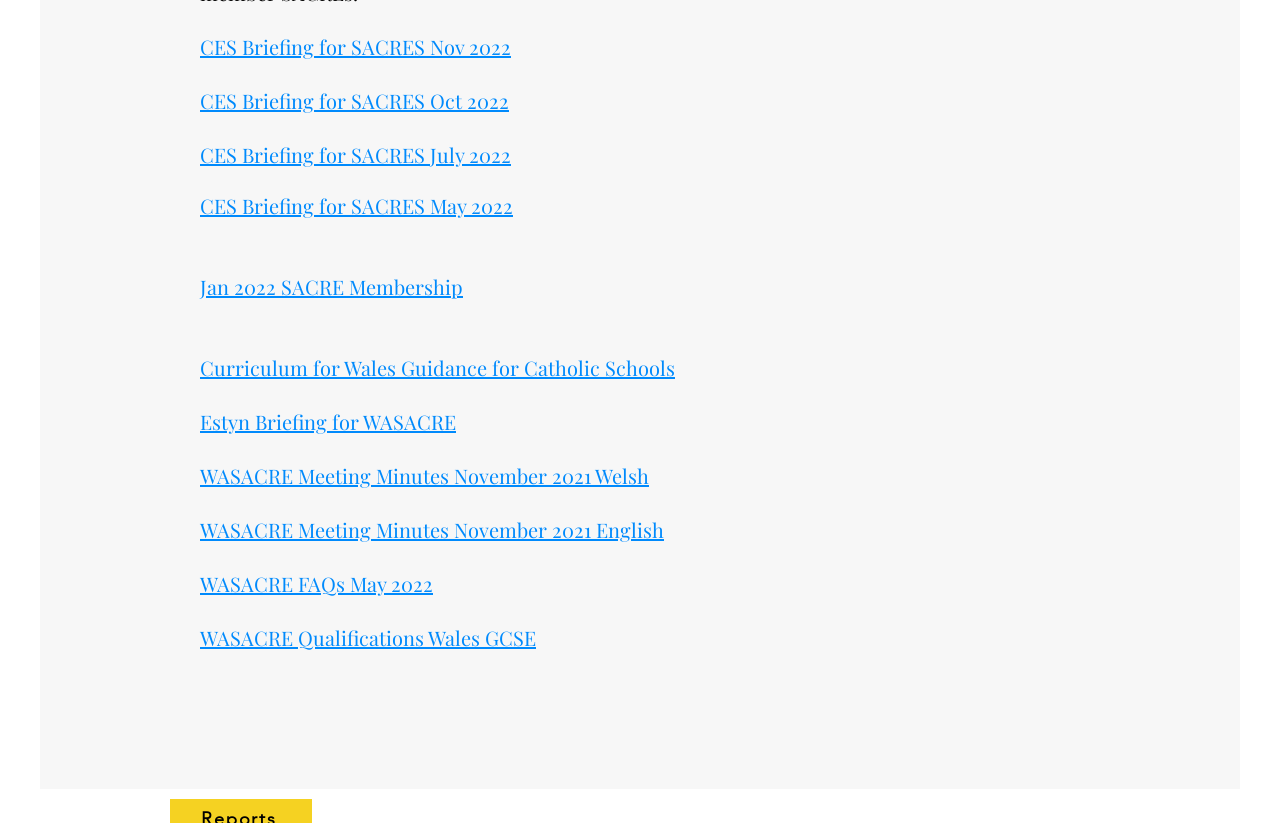How many links are related to CES Briefing for SACRES?
Please look at the screenshot and answer using one word or phrase.

4